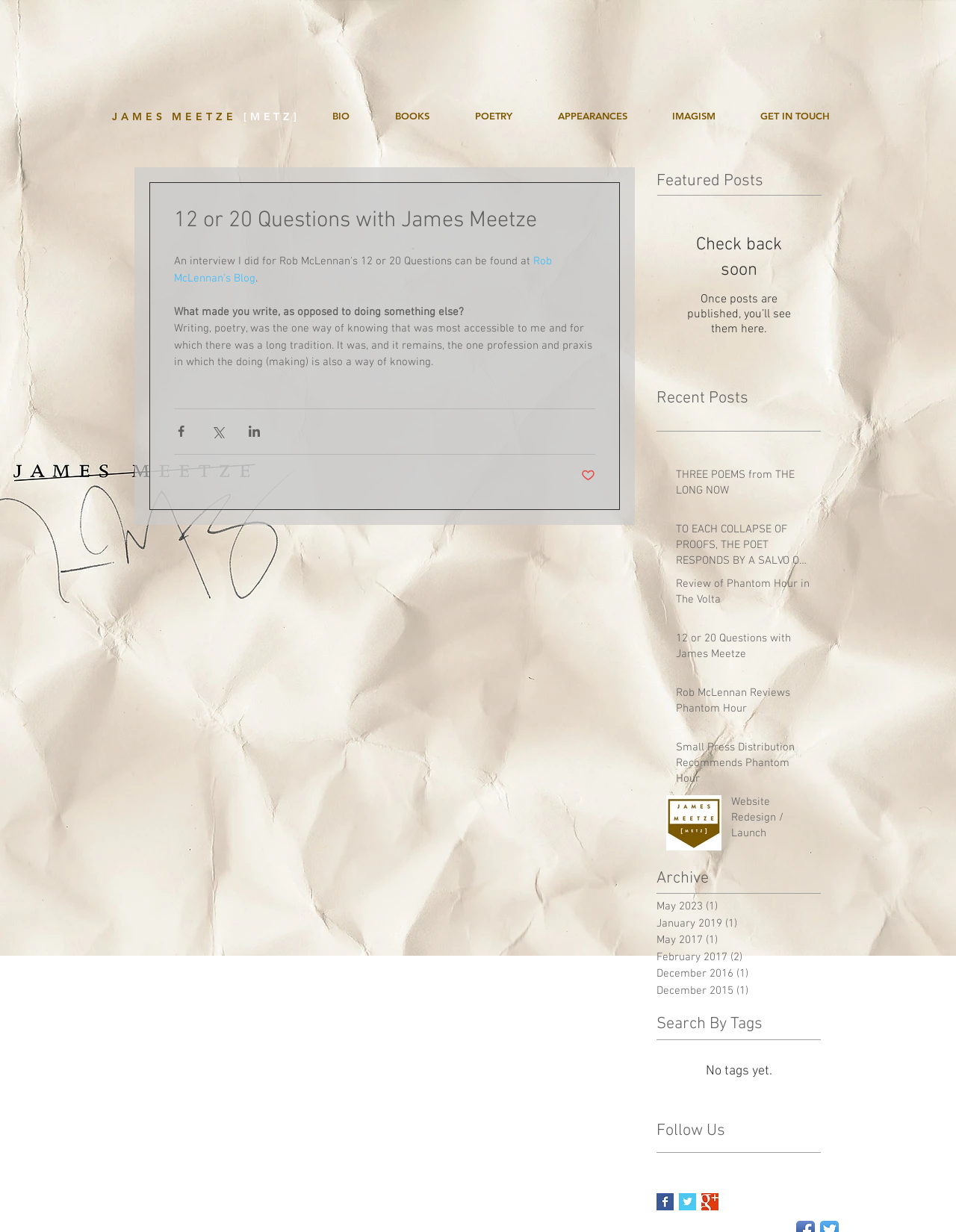Please identify the bounding box coordinates of the element I should click to complete this instruction: 'Follow on Twitter'. The coordinates should be given as four float numbers between 0 and 1, like this: [left, top, right, bottom].

[0.71, 0.969, 0.728, 0.982]